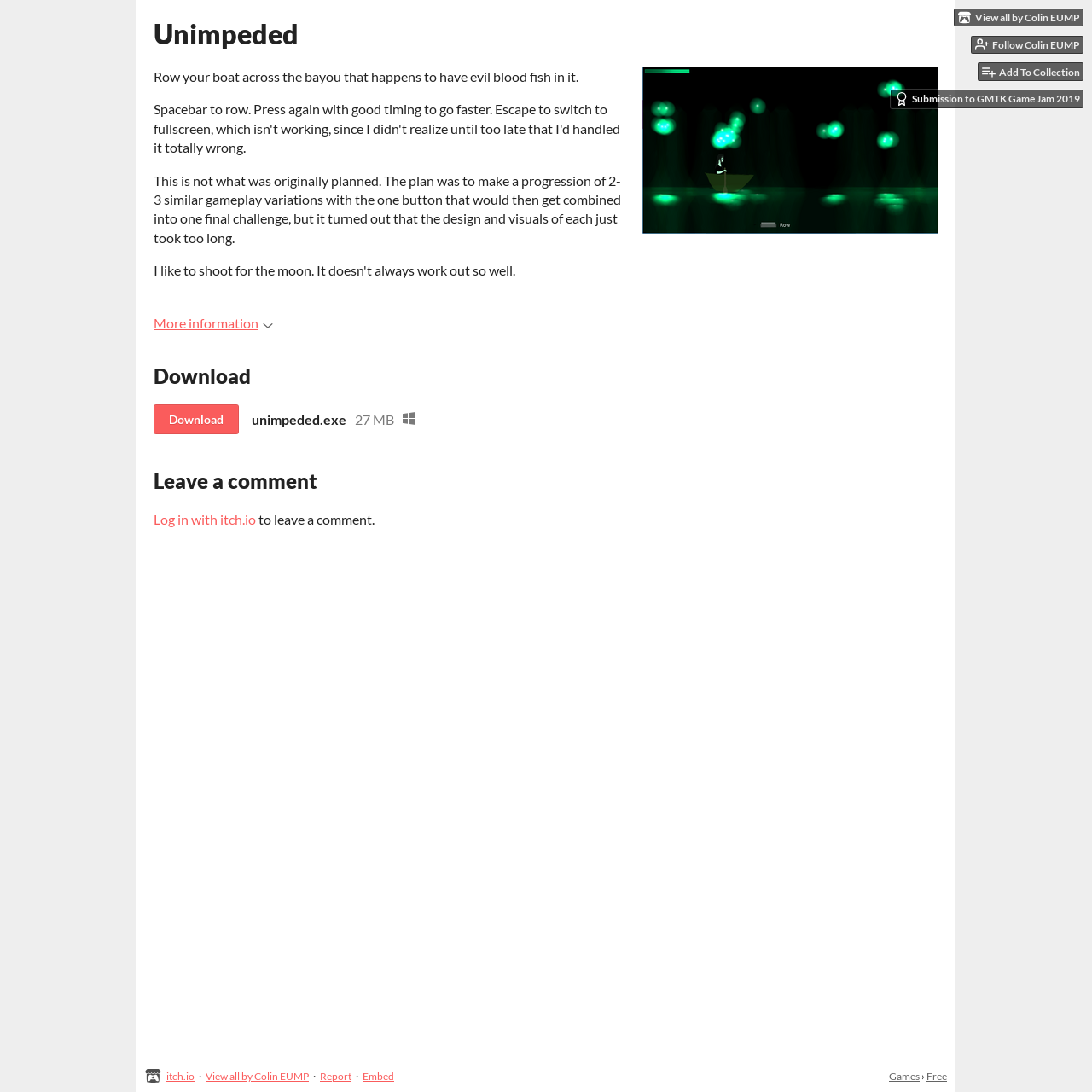Respond with a single word or phrase for the following question: 
What type of game is this?

Free game